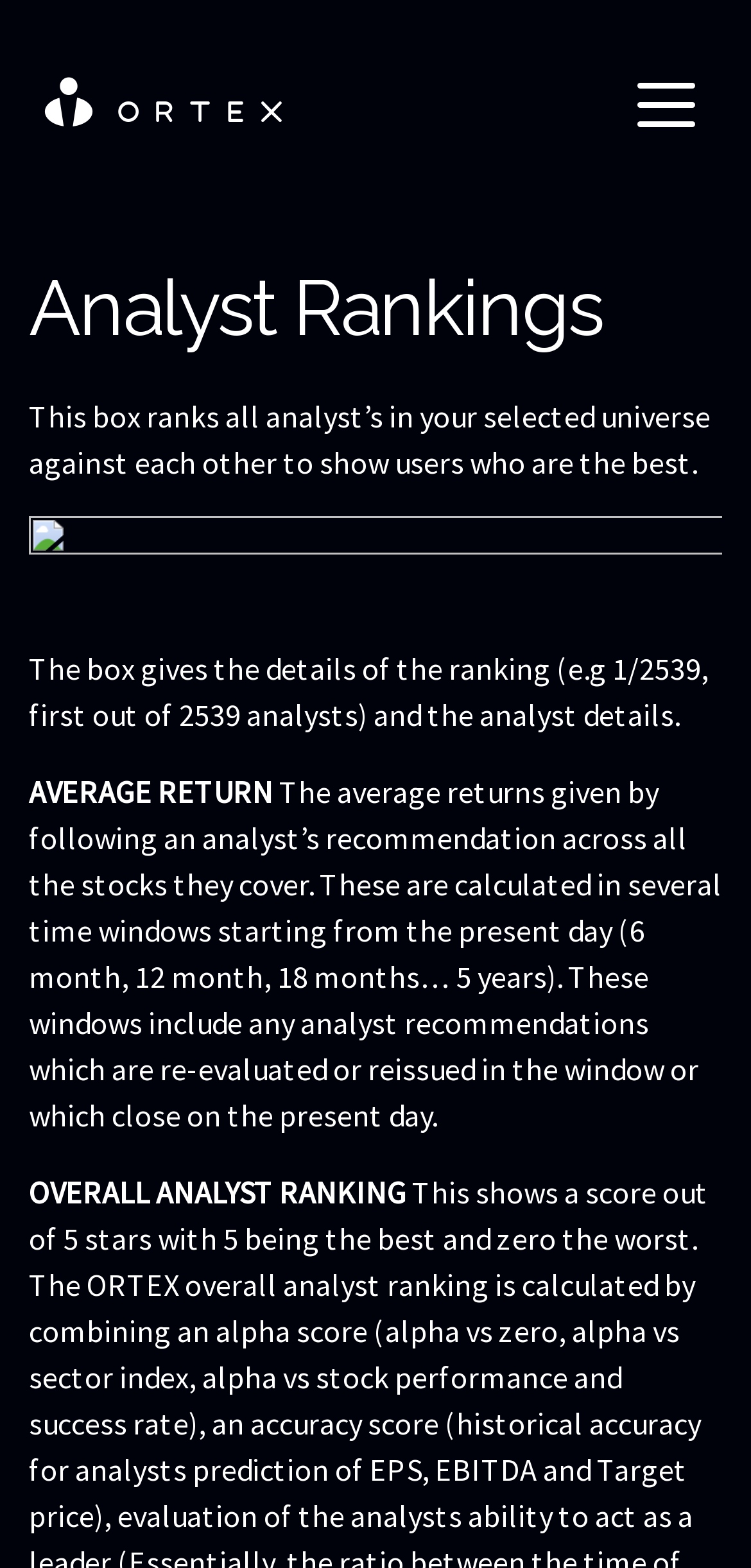Please determine the bounding box coordinates for the UI element described as: "parent_node:  aria-label="Toggle navigation"".

[0.815, 0.047, 0.959, 0.084]